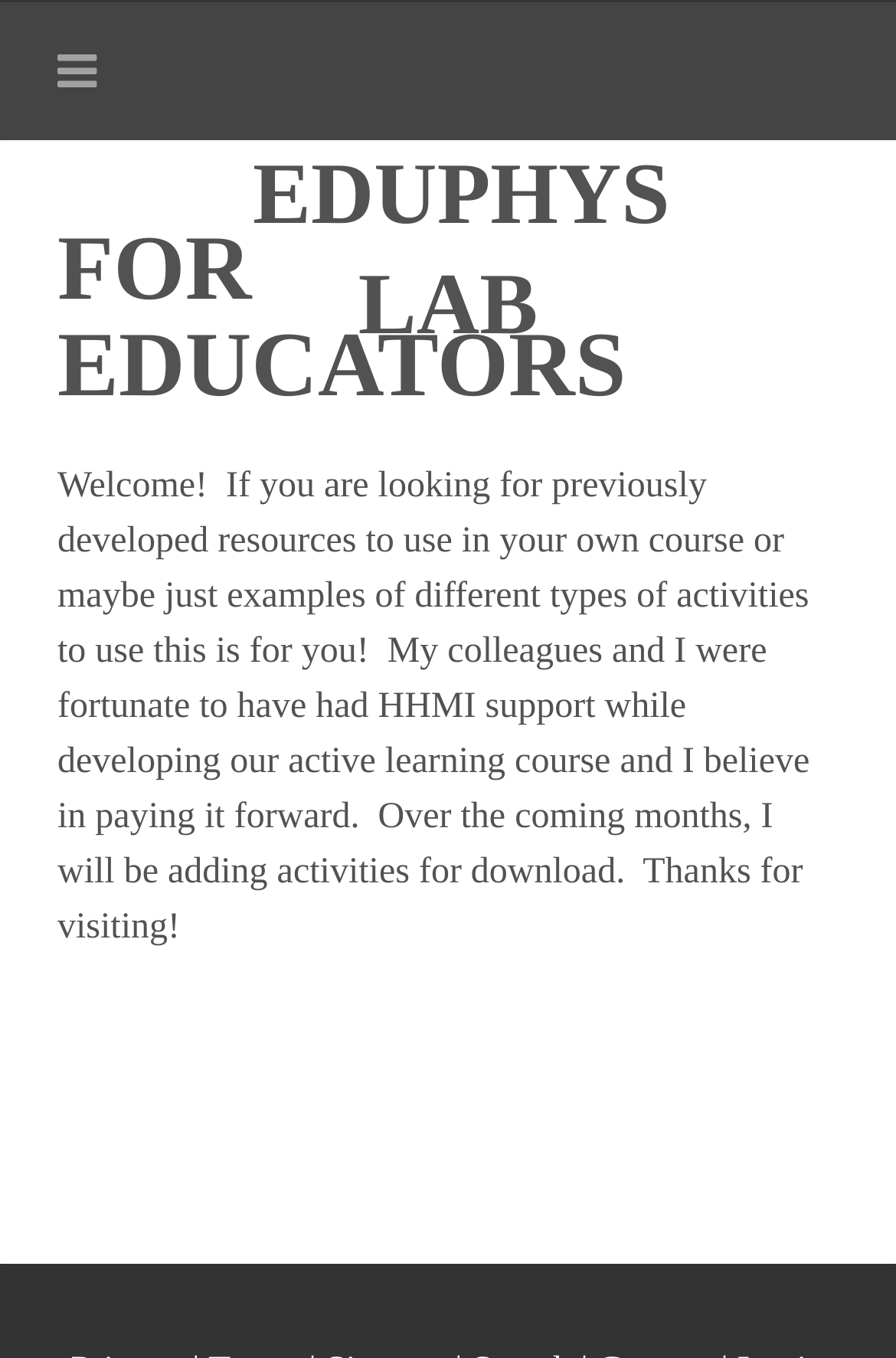Mark the bounding box of the element that matches the following description: "parent_node: EDUPHYS LAB".

[0.064, 0.002, 0.108, 0.103]